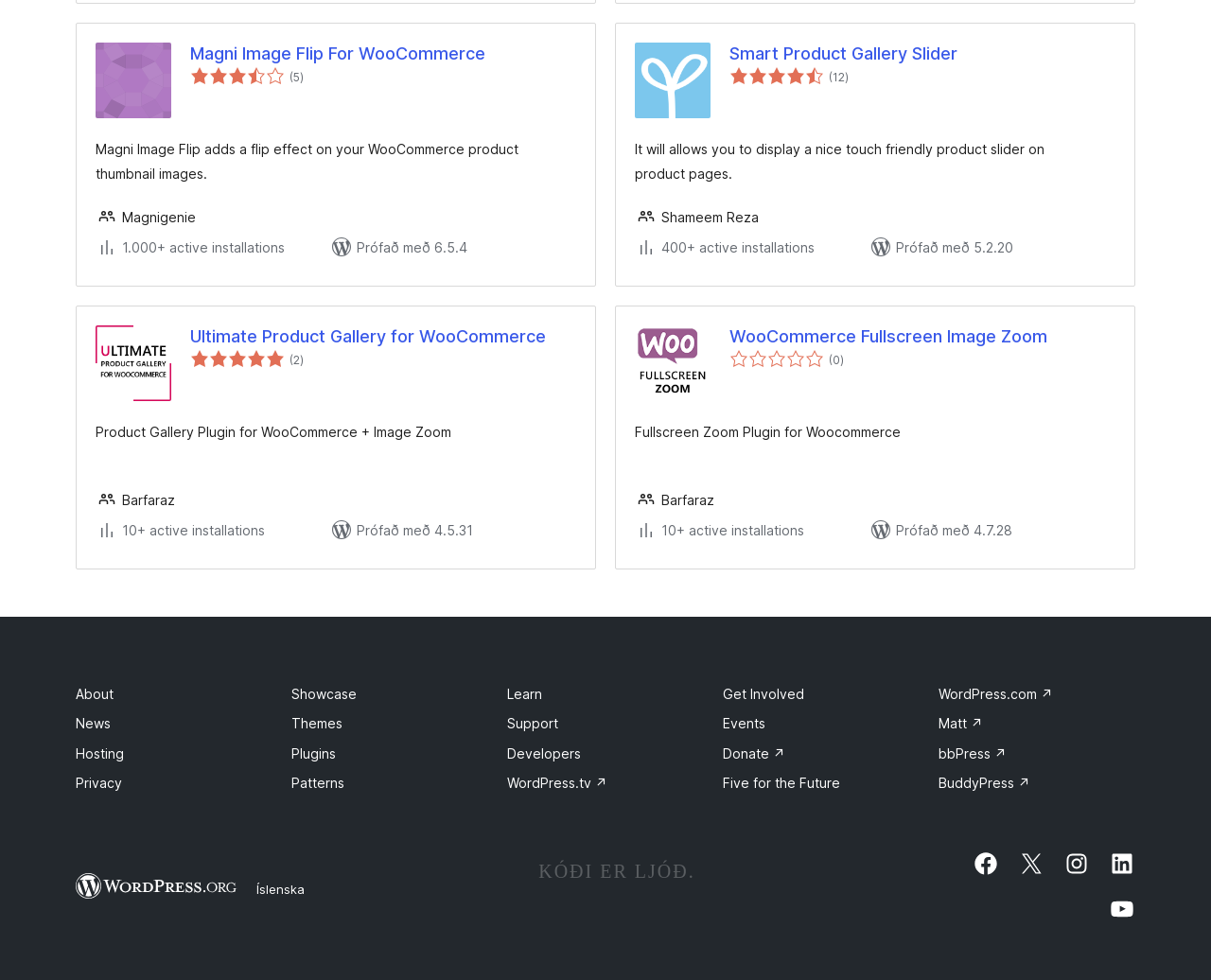Using the description: "Plugins", identify the bounding box of the corresponding UI element in the screenshot.

[0.241, 0.76, 0.277, 0.777]